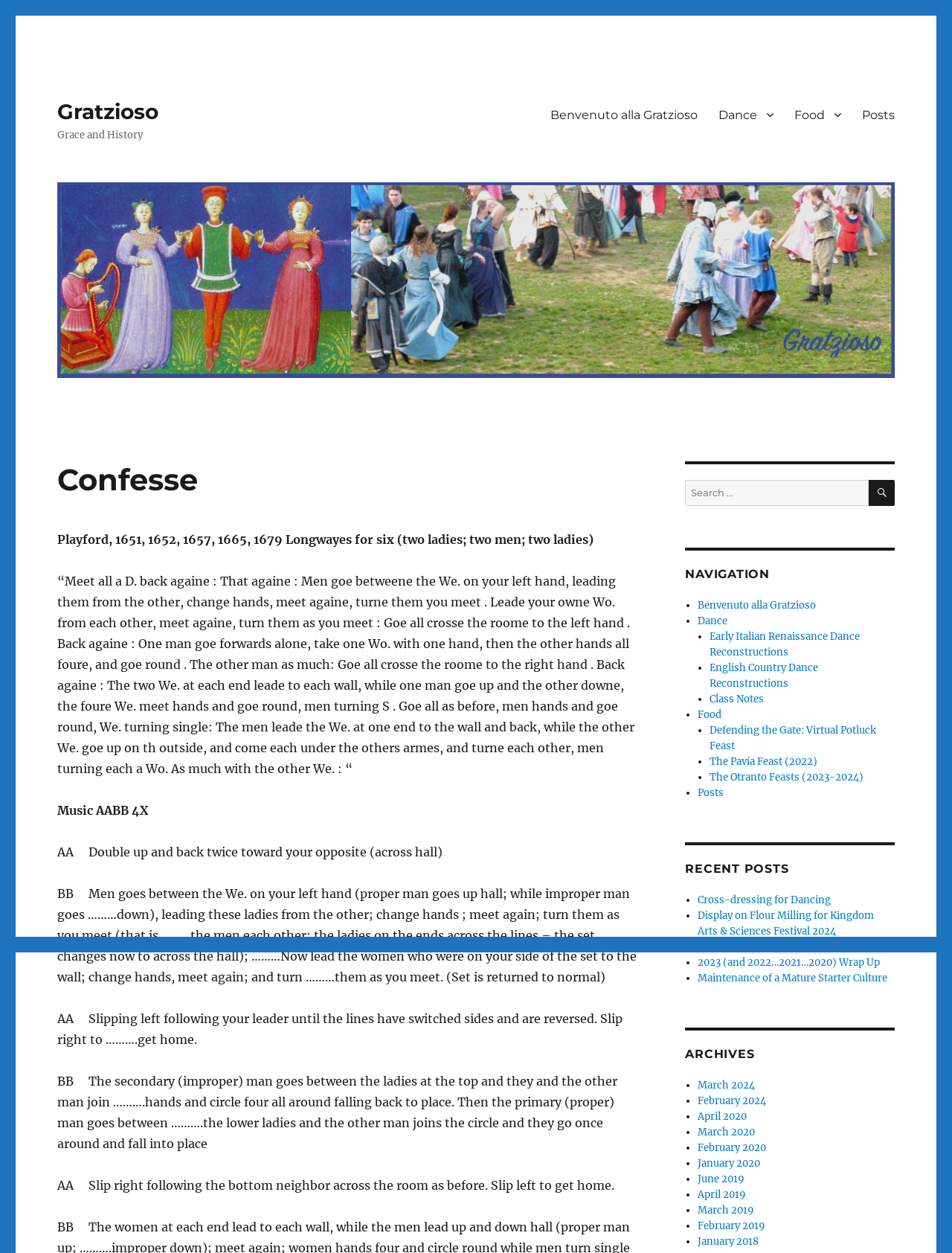Please identify the bounding box coordinates of the element's region that needs to be clicked to fulfill the following instruction: "Click on Dance". The bounding box coordinates should consist of four float numbers between 0 and 1, i.e., [left, top, right, bottom].

[0.744, 0.079, 0.823, 0.104]